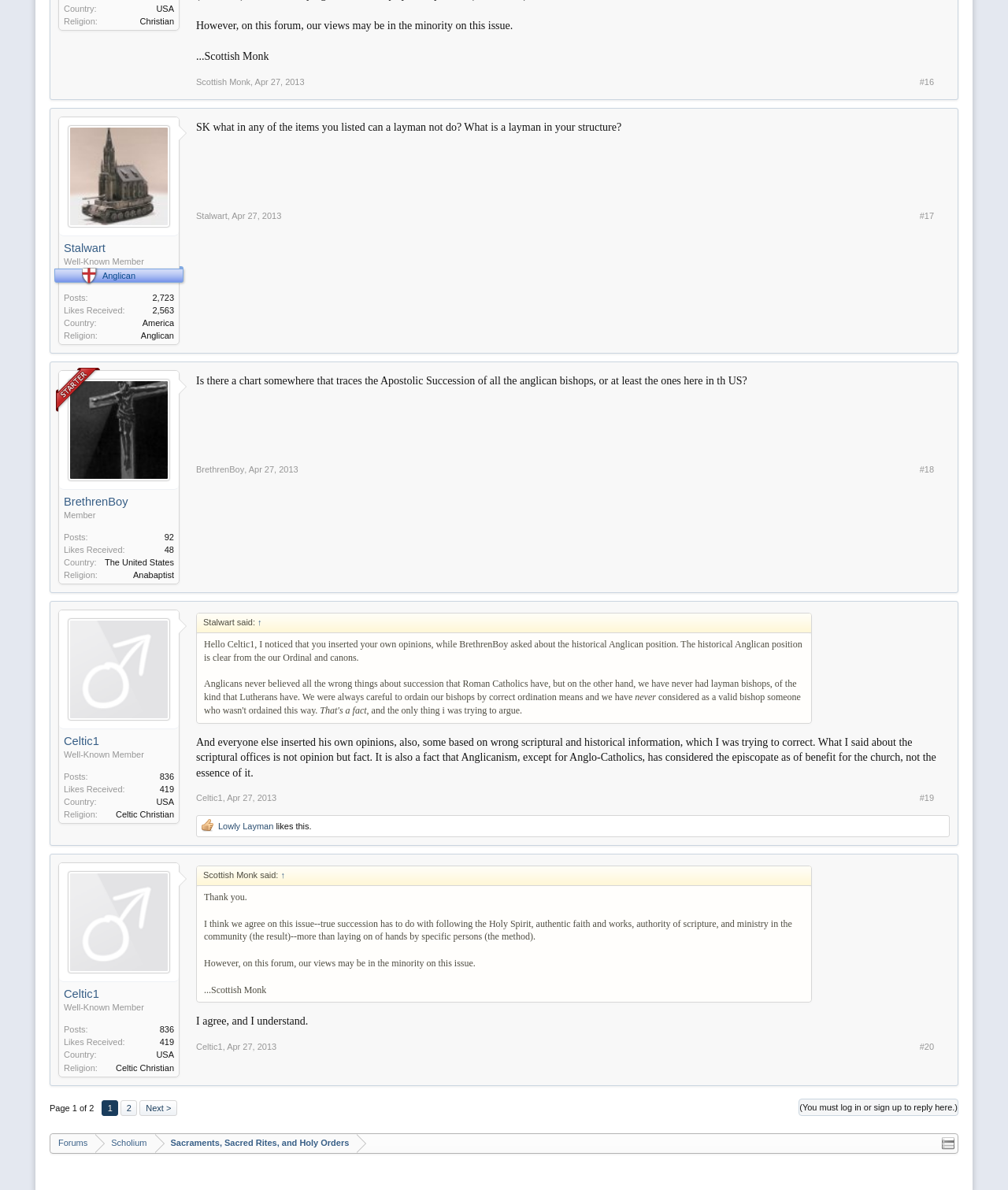Please identify the bounding box coordinates of the clickable area that will allow you to execute the instruction: "View BrethrenBoy's profile".

[0.063, 0.029, 0.173, 0.042]